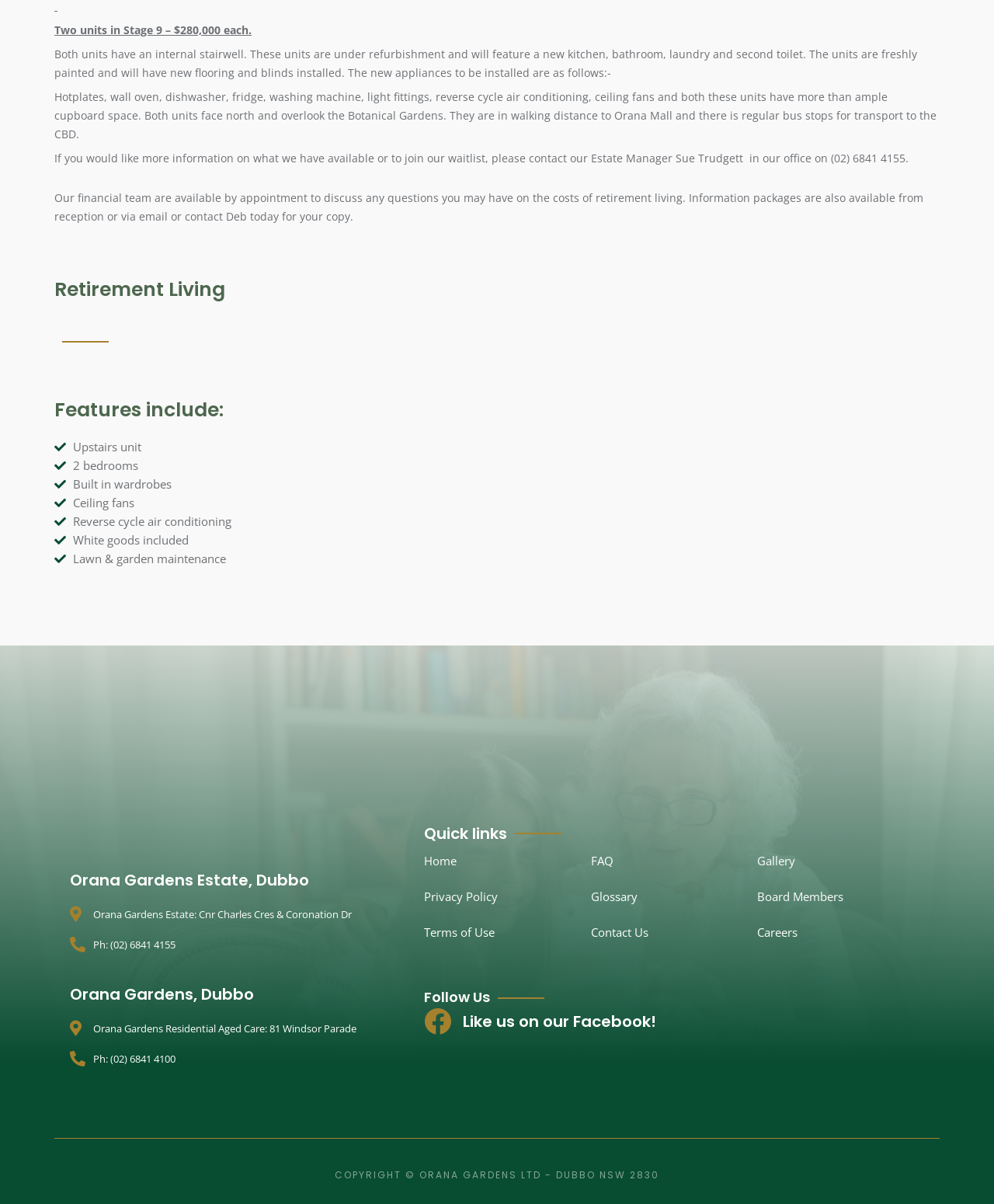Determine the bounding box coordinates of the clickable region to carry out the instruction: "View the 'Gallery'".

[0.762, 0.7, 0.93, 0.73]